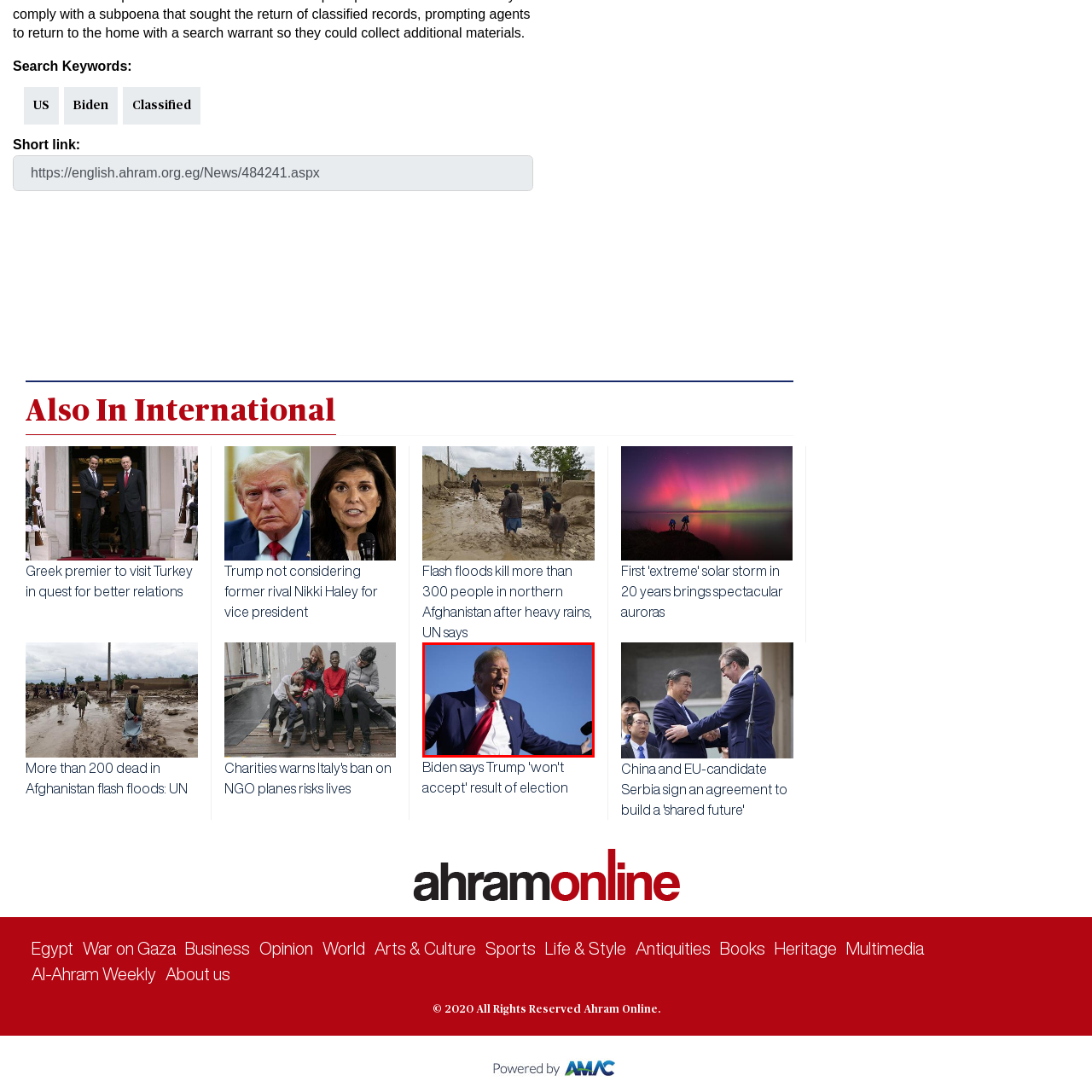Inspect the image outlined by the red box and answer the question using a single word or phrase:
What is the atmosphere of the event?

Political rally